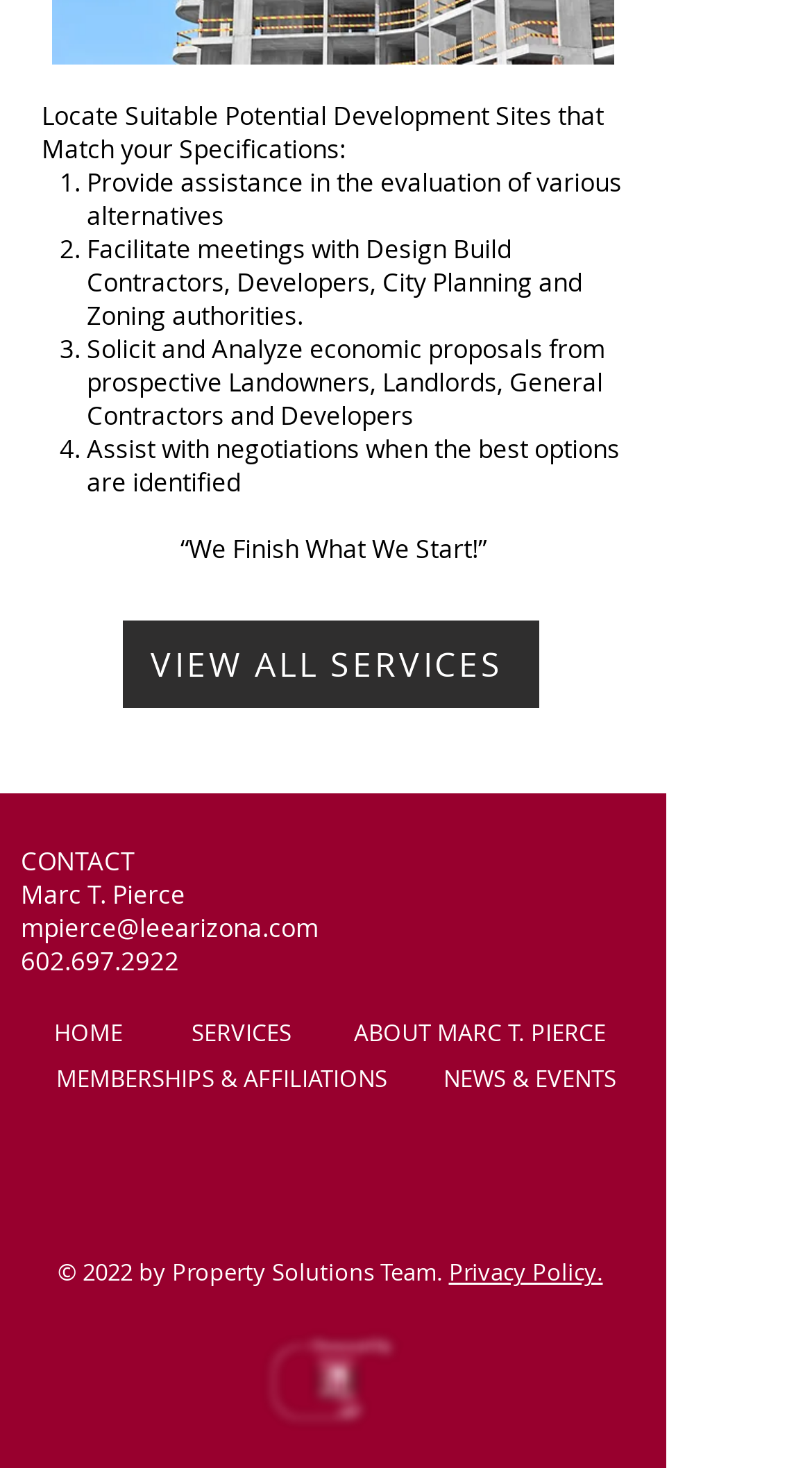What is the fourth step in the evaluation process?
Answer the question using a single word or phrase, according to the image.

Assist with negotiations